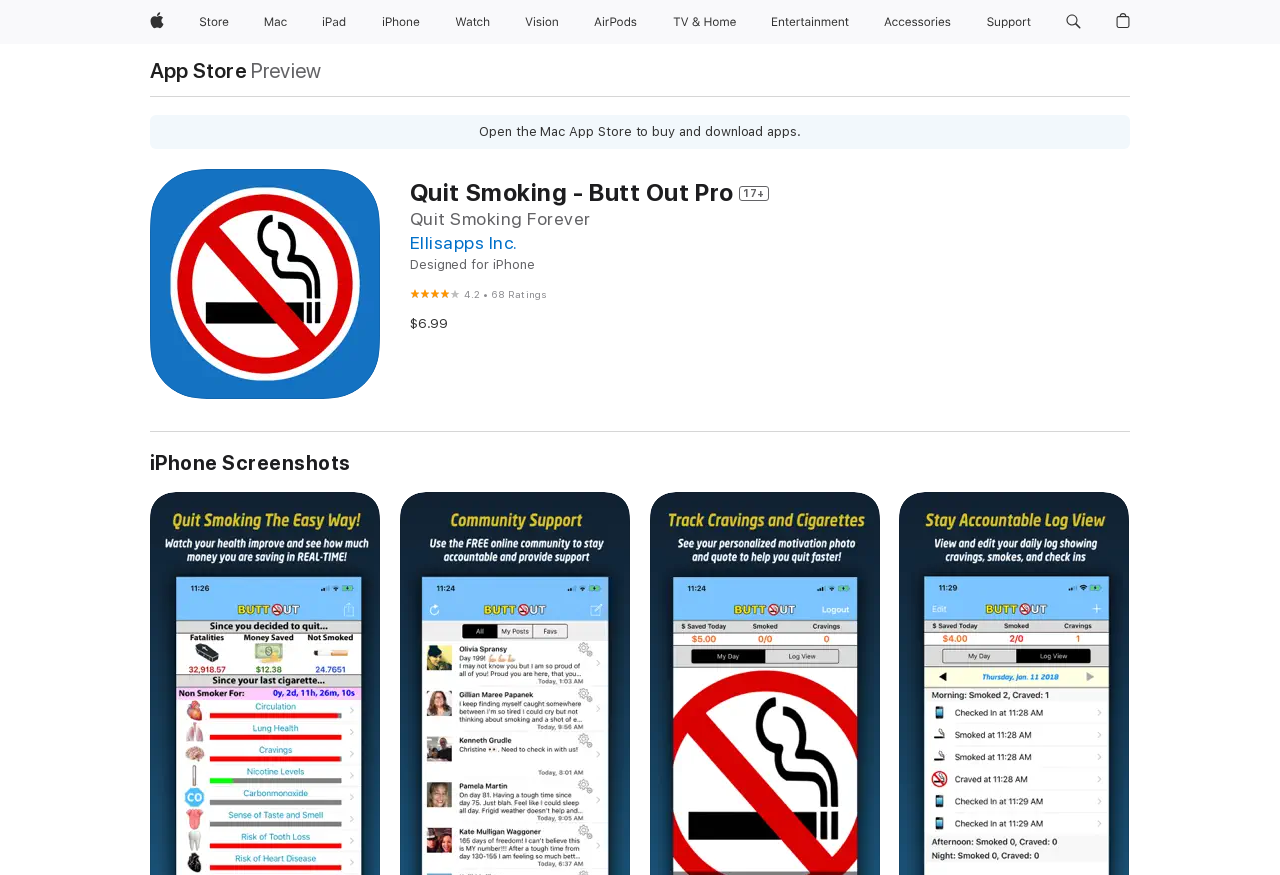What is the rating of the app?
Use the screenshot to answer the question with a single word or phrase.

4.2 out of 5